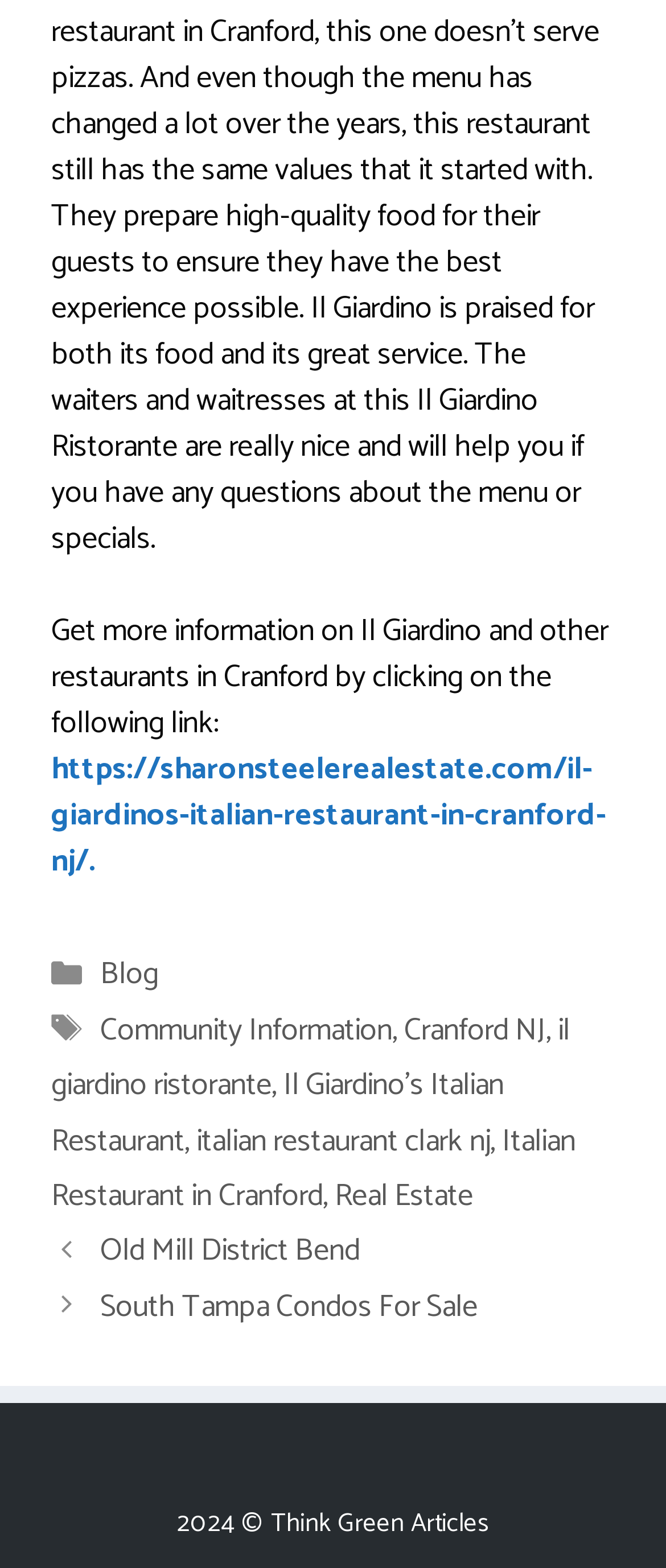What is the text of the post navigation section?
Examine the image closely and answer the question with as much detail as possible.

The post navigation section is represented by the navigation element with ID 99. Within this section, there is a StaticText element with ID 242, which contains the text 'Post navigation'.